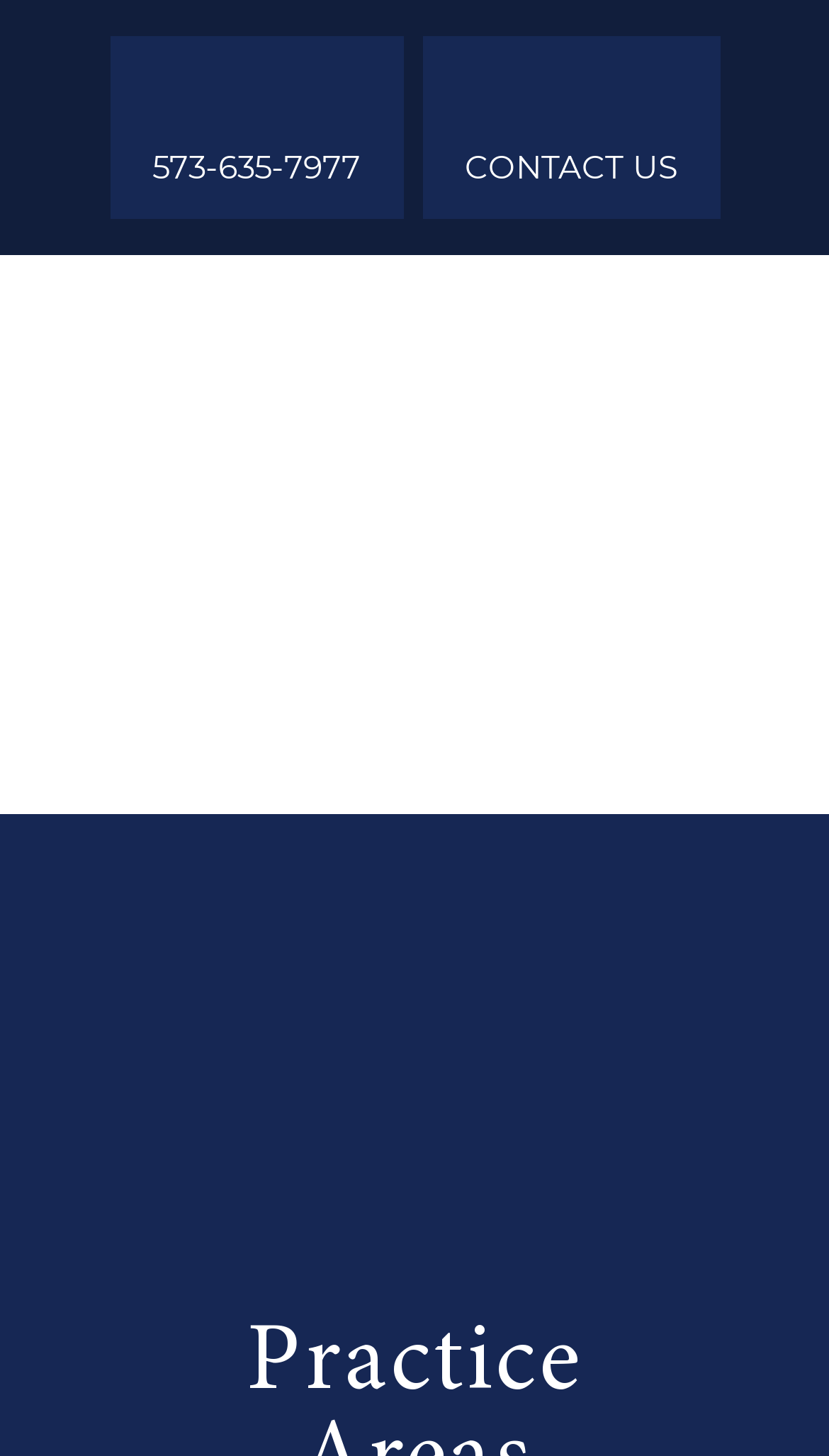Create a detailed summary of the webpage's content and design.

The webpage is about CVDL, a Jefferson City Law Firm with over five decades of experience in various areas of law. At the top, there is a phone number "573-635-7977" and a "CONTACT US" link, positioned side by side. Below them, there is a large image of CVDL attorneys, taking up most of the width of the page.

On the left side, there are three main sections: "PRACTICE AREAS", "OUR ATTORNEYS", and "OUR FIRM". Under "PRACTICE AREAS", there are 11 links to specific areas of law, including Appellate, Banking, Business Litigation, and more, listed in a vertical column. 

To the right of "PRACTICE AREAS", there are links to "OUR ATTORNEYS", which lists 6 attorneys, including Dale C. Doerhoff, John D. Landwehr, and Heidi Doerhoff Vollet, among others. Each attorney's name is a separate link.

On the right side of the page, there are two more links: "NEWS" and "FORECLOSURES", positioned one below the other.